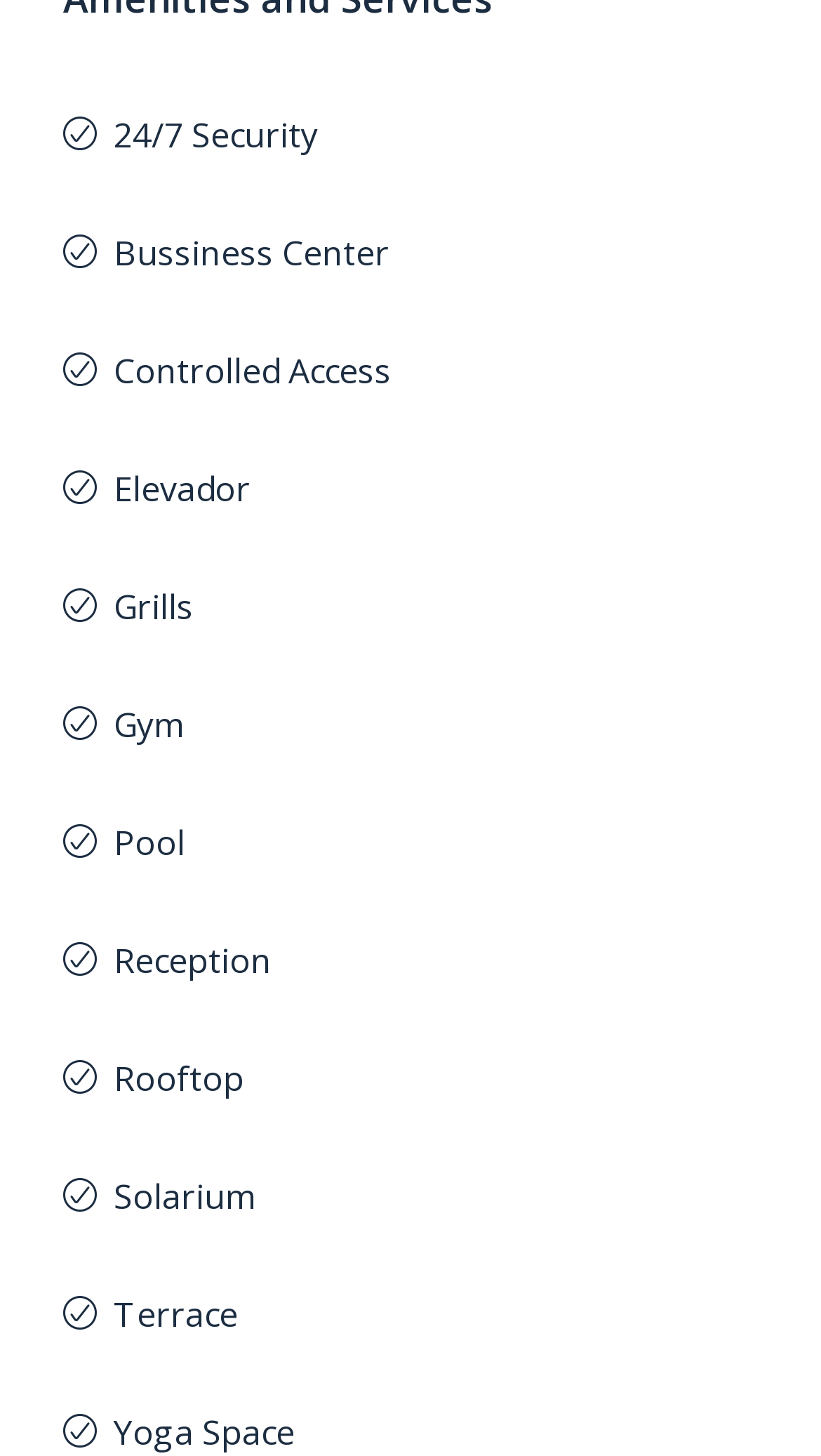Please identify the coordinates of the bounding box for the clickable region that will accomplish this instruction: "Explore Controlled Access".

[0.138, 0.239, 0.477, 0.271]